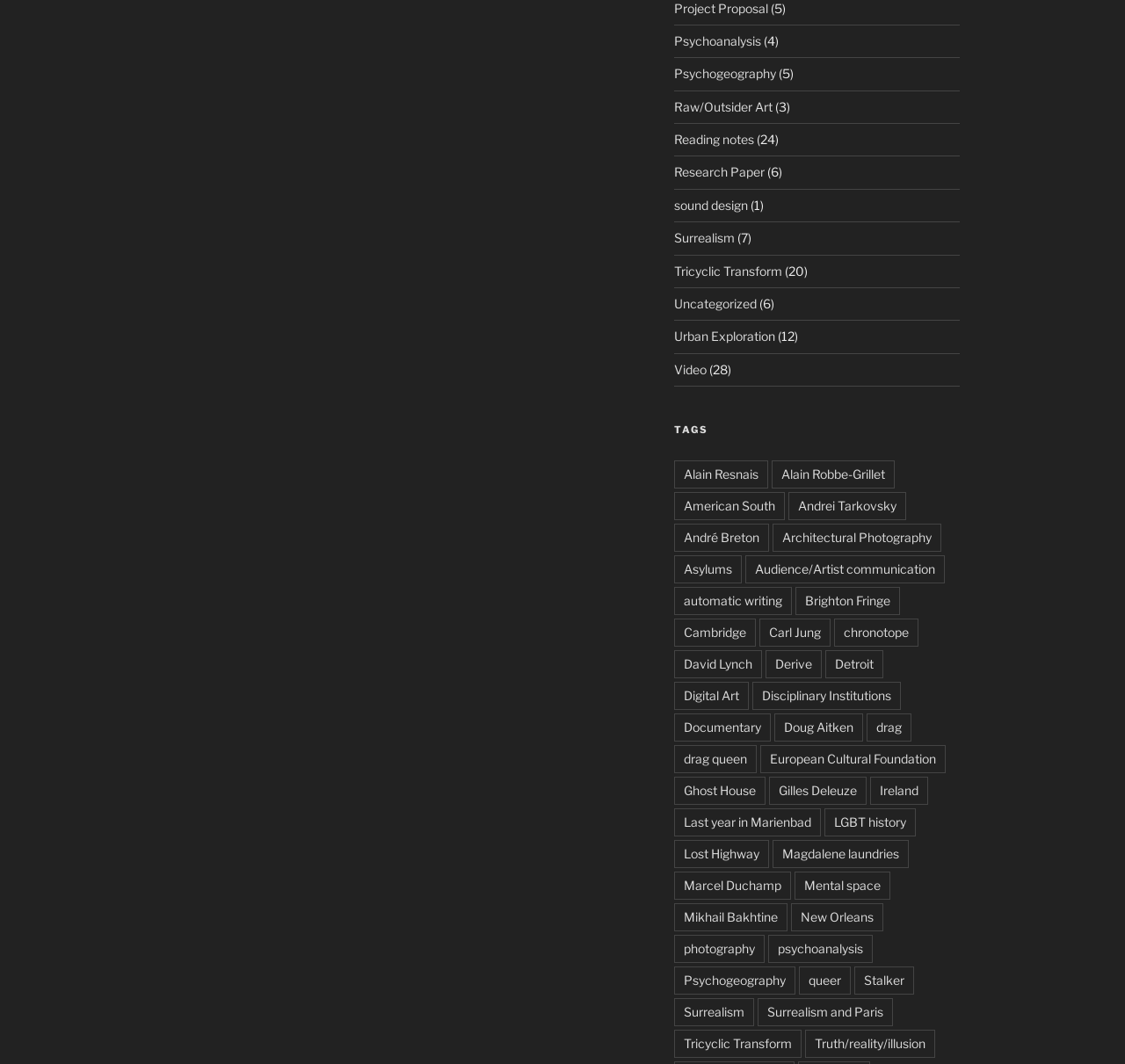Locate the bounding box coordinates of the clickable area needed to fulfill the instruction: "Click on the 'TAGS' heading".

[0.599, 0.398, 0.853, 0.411]